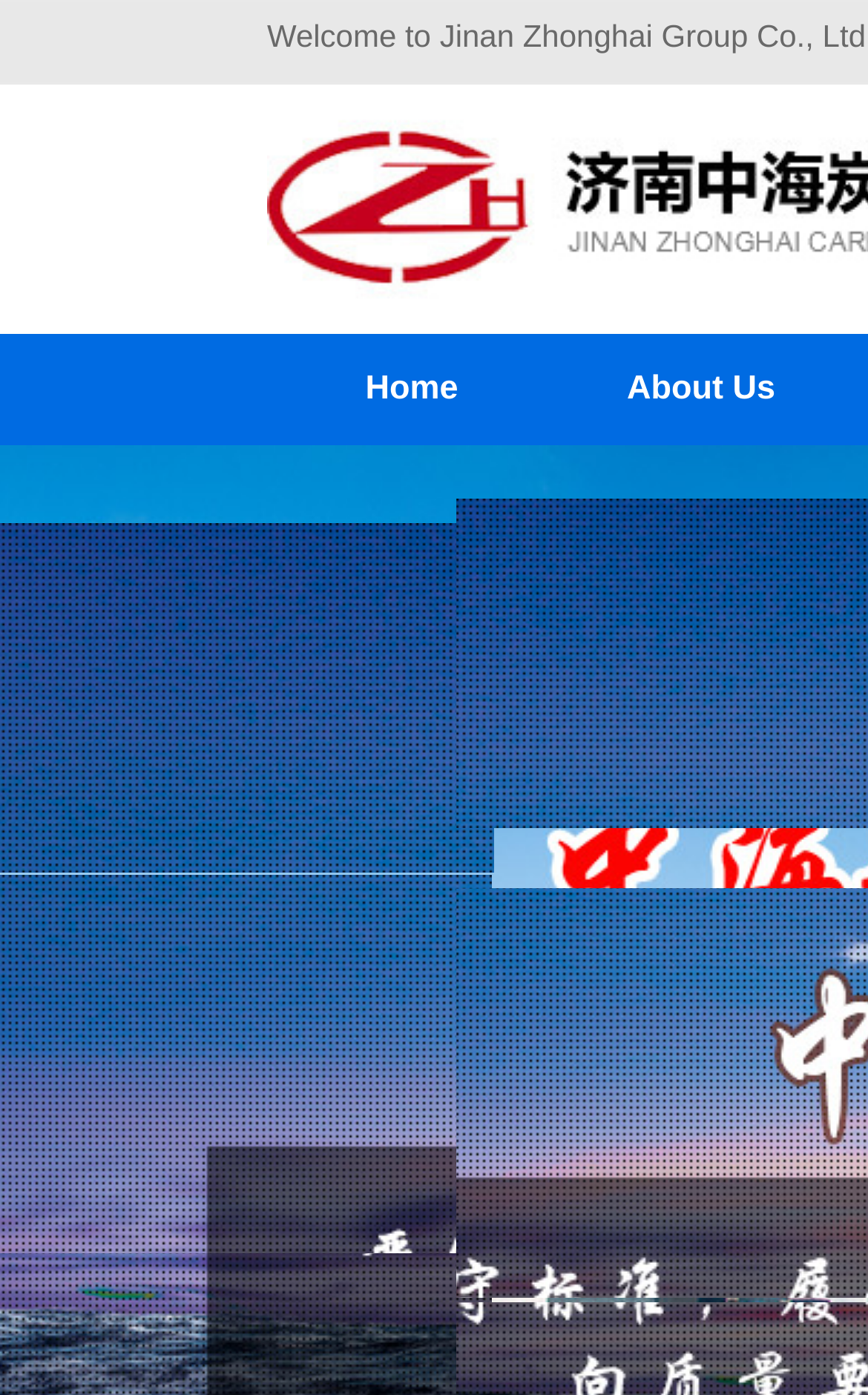Using the provided element description, identify the bounding box coordinates as (top-left x, top-left y, bottom-right x, bottom-right y). Ensure all values are between 0 and 1. Description: Home

[0.308, 0.247, 0.641, 0.311]